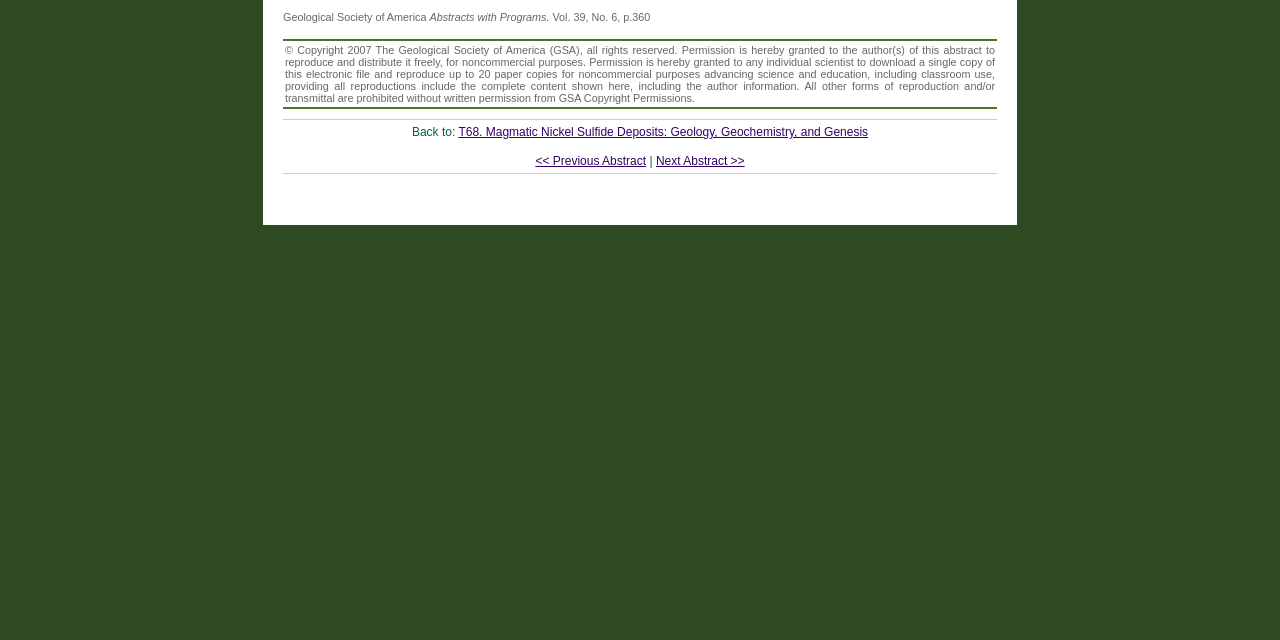From the webpage screenshot, identify the region described by Next Abstract >>. Provide the bounding box coordinates as (top-left x, top-left y, bottom-right x, bottom-right y), with each value being a floating point number between 0 and 1.

[0.512, 0.241, 0.582, 0.263]